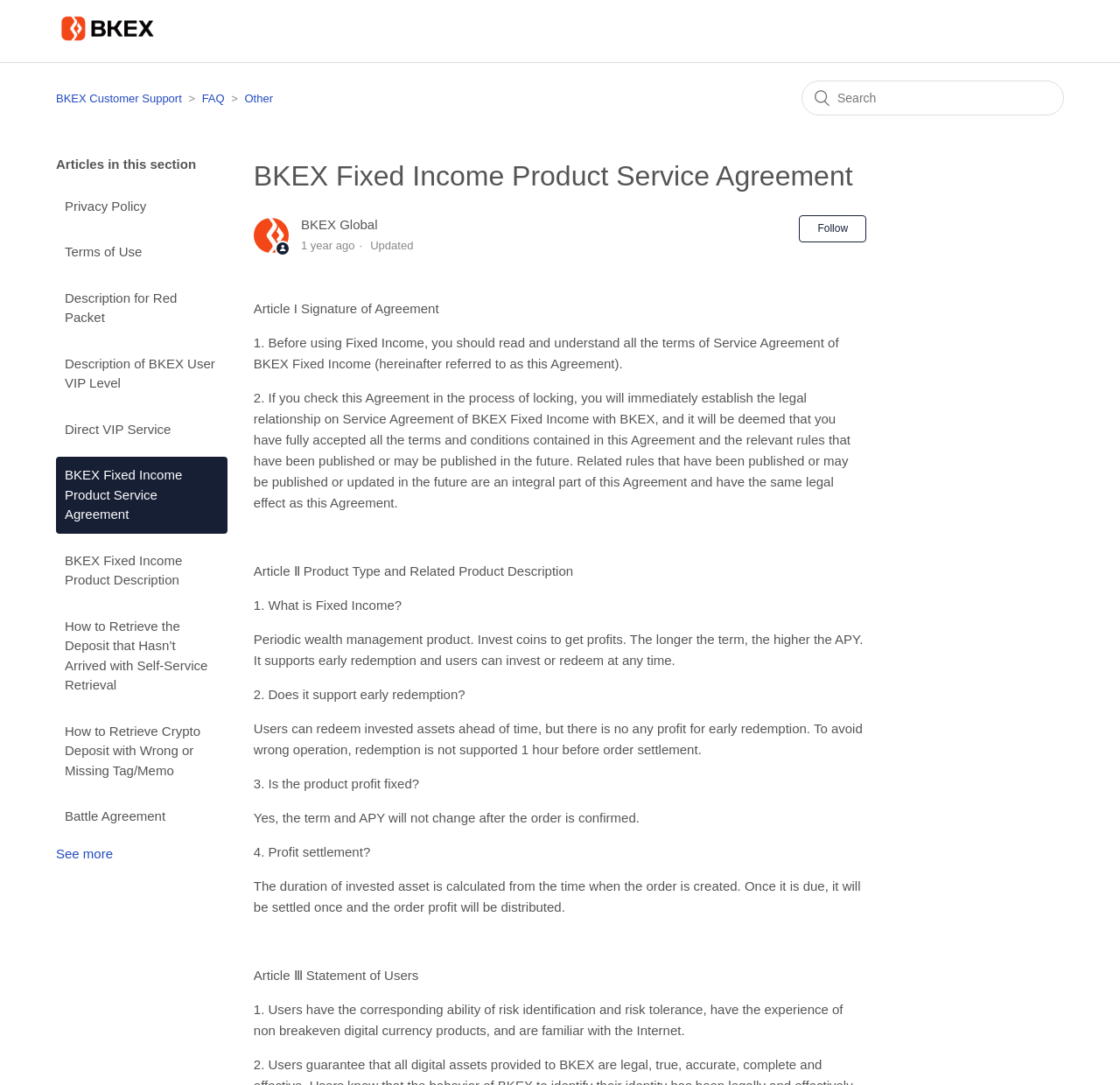Determine the bounding box coordinates of the clickable element necessary to fulfill the instruction: "Search for something". Provide the coordinates as four float numbers within the 0 to 1 range, i.e., [left, top, right, bottom].

[0.716, 0.074, 0.95, 0.106]